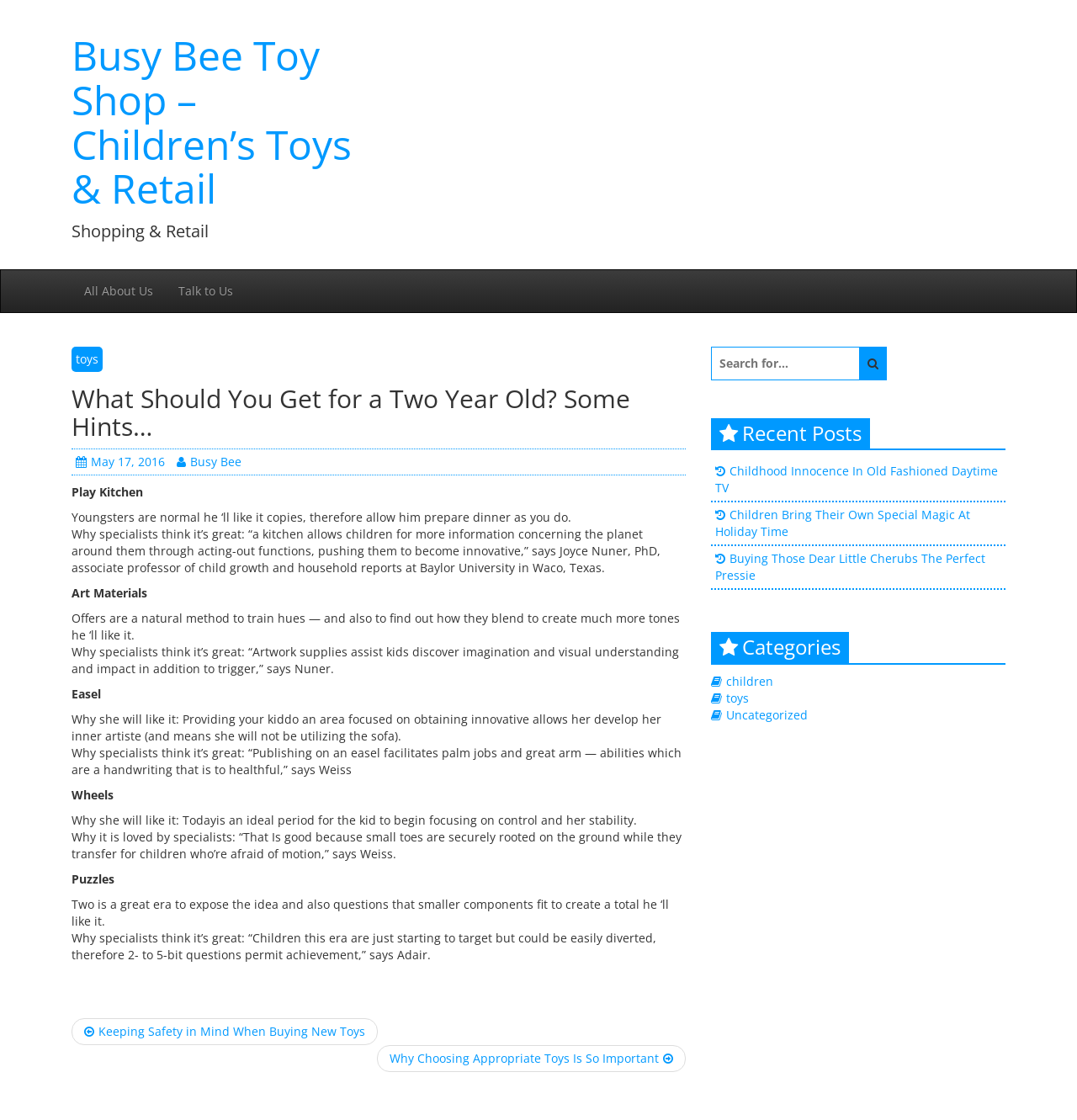Given the element description Talk to Us, predict the bounding box coordinates for the UI element in the webpage screenshot. The format should be (top-left x, top-left y, bottom-right x, bottom-right y), and the values should be between 0 and 1.

[0.154, 0.241, 0.228, 0.279]